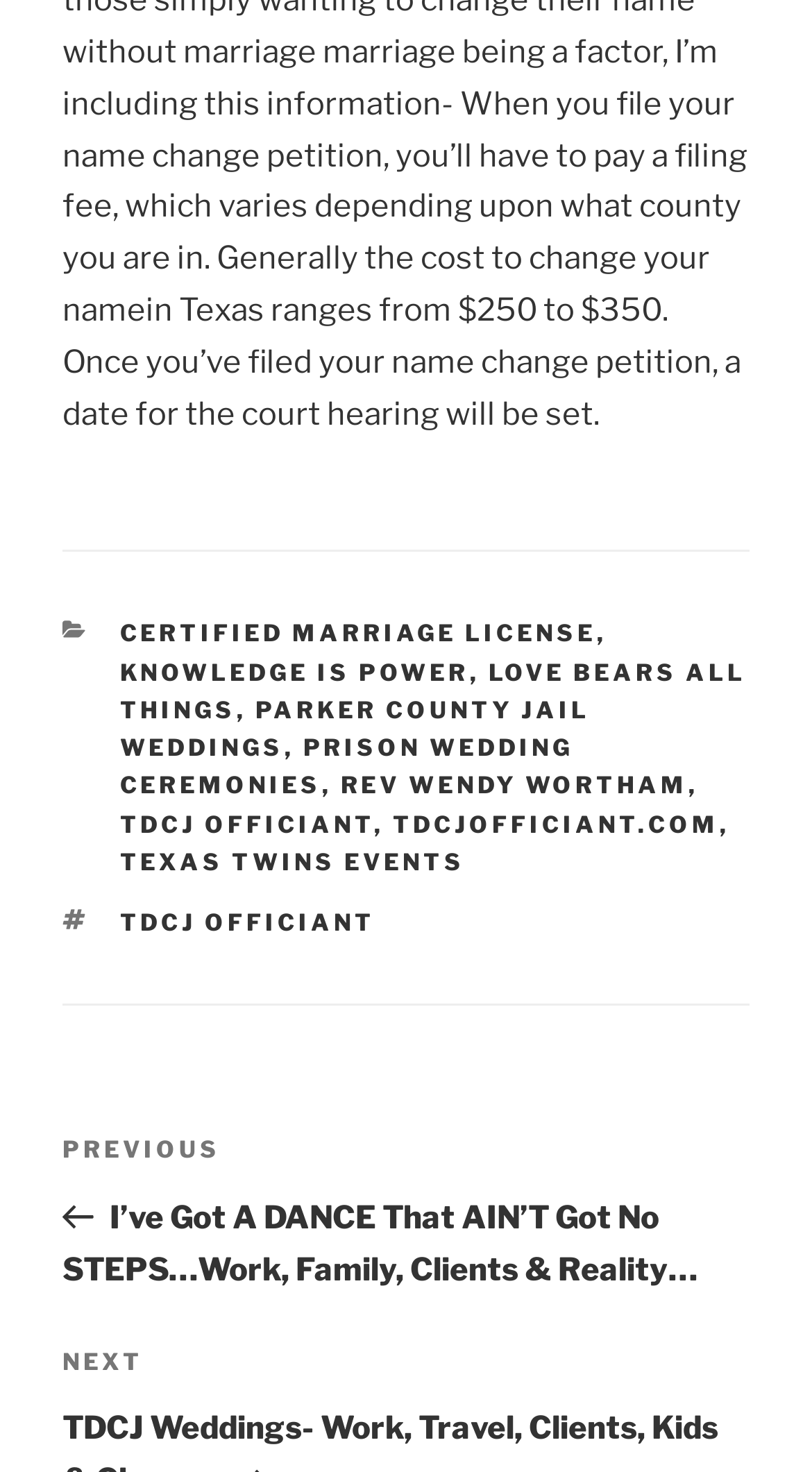Can you specify the bounding box coordinates for the region that should be clicked to fulfill this instruction: "Check out REV WENDY WORTHAM".

[0.419, 0.524, 0.847, 0.544]